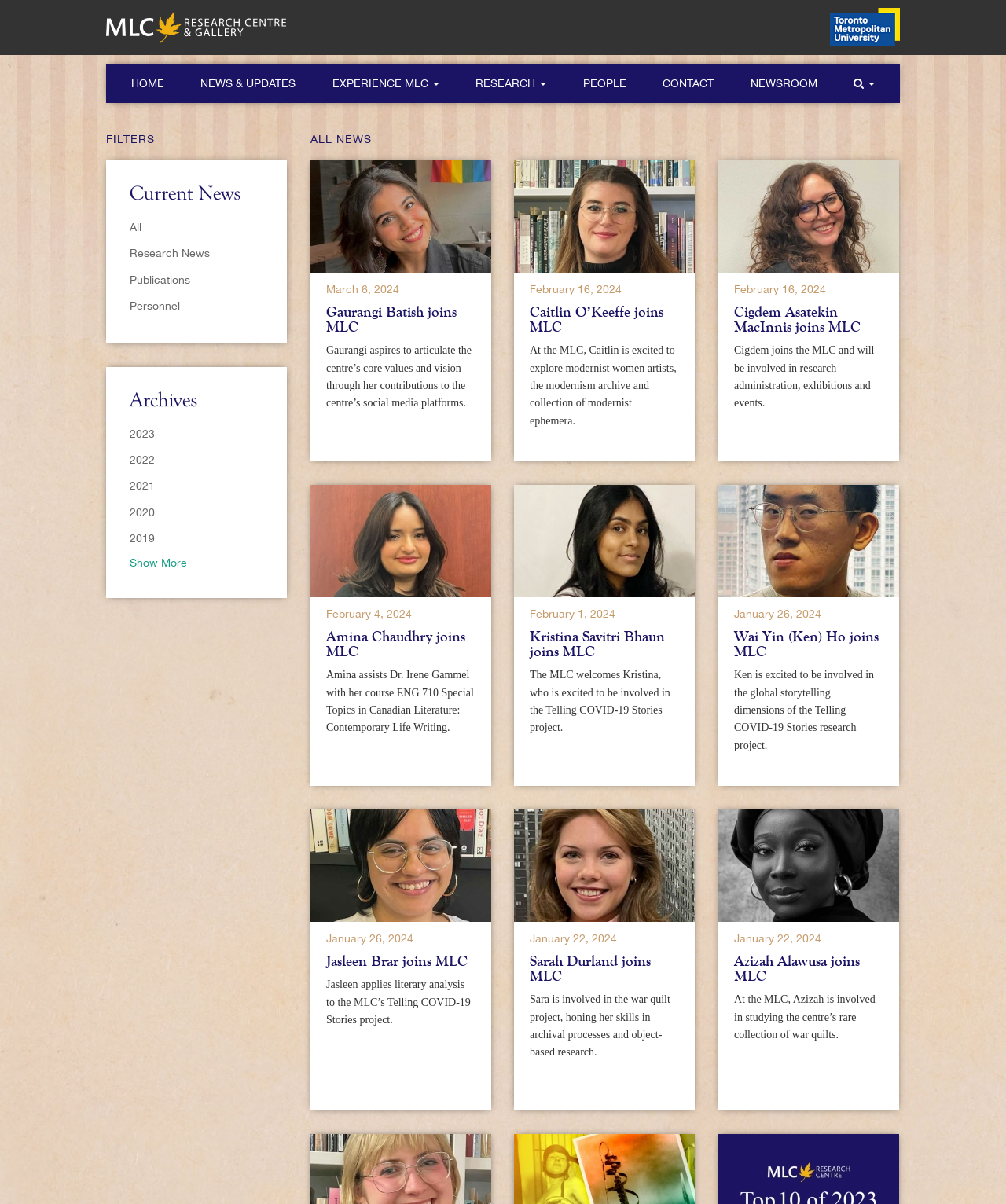Specify the bounding box coordinates of the area to click in order to follow the given instruction: "View the news about Gaurangi Batish joining MLC."

[0.309, 0.174, 0.488, 0.184]